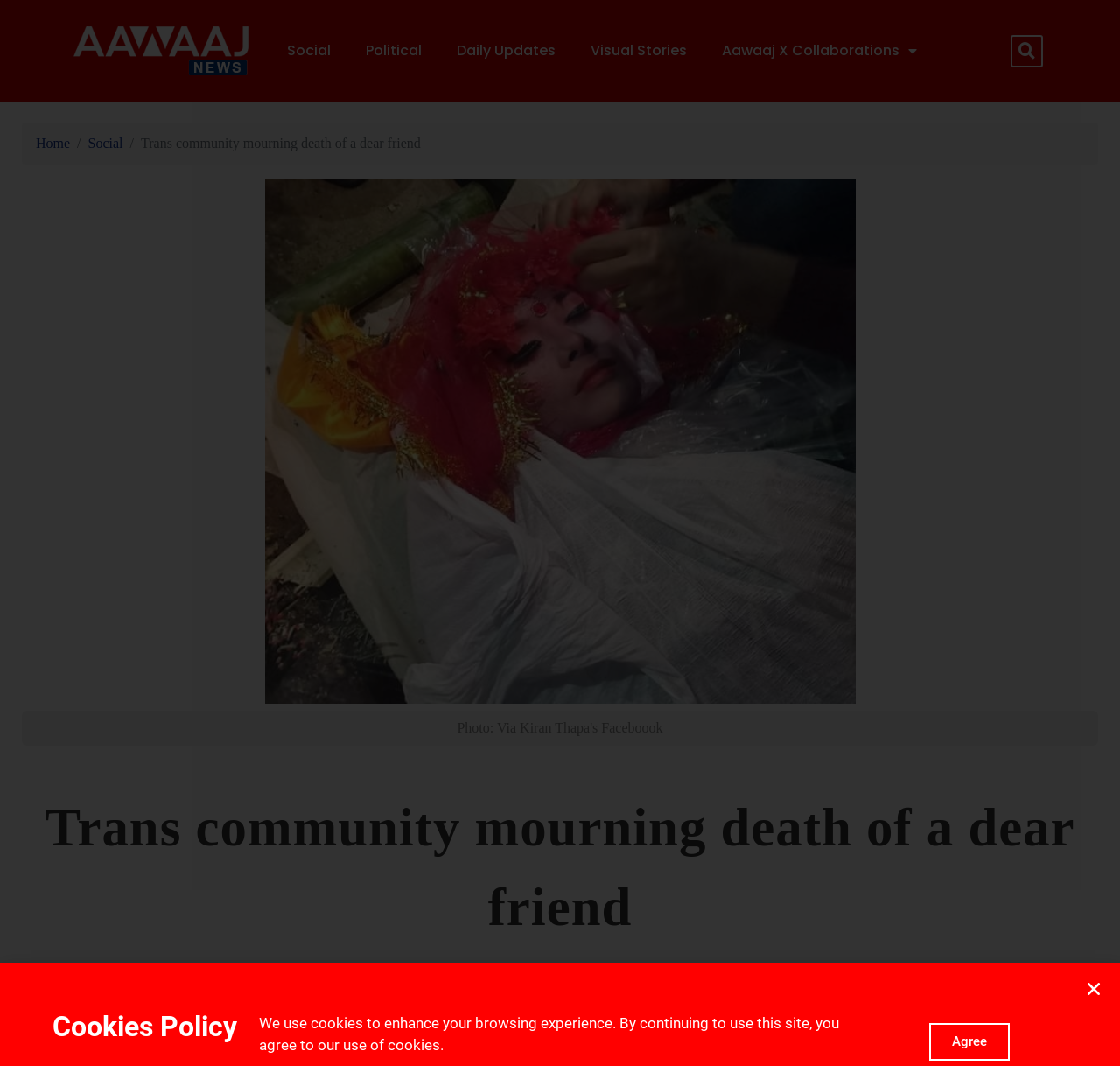When was the news article published?
Using the image, elaborate on the answer with as much detail as possible.

The publication date of the news article can be found by looking at the static text element that says 'January 21, 2020', which is located at the bottom of the page.